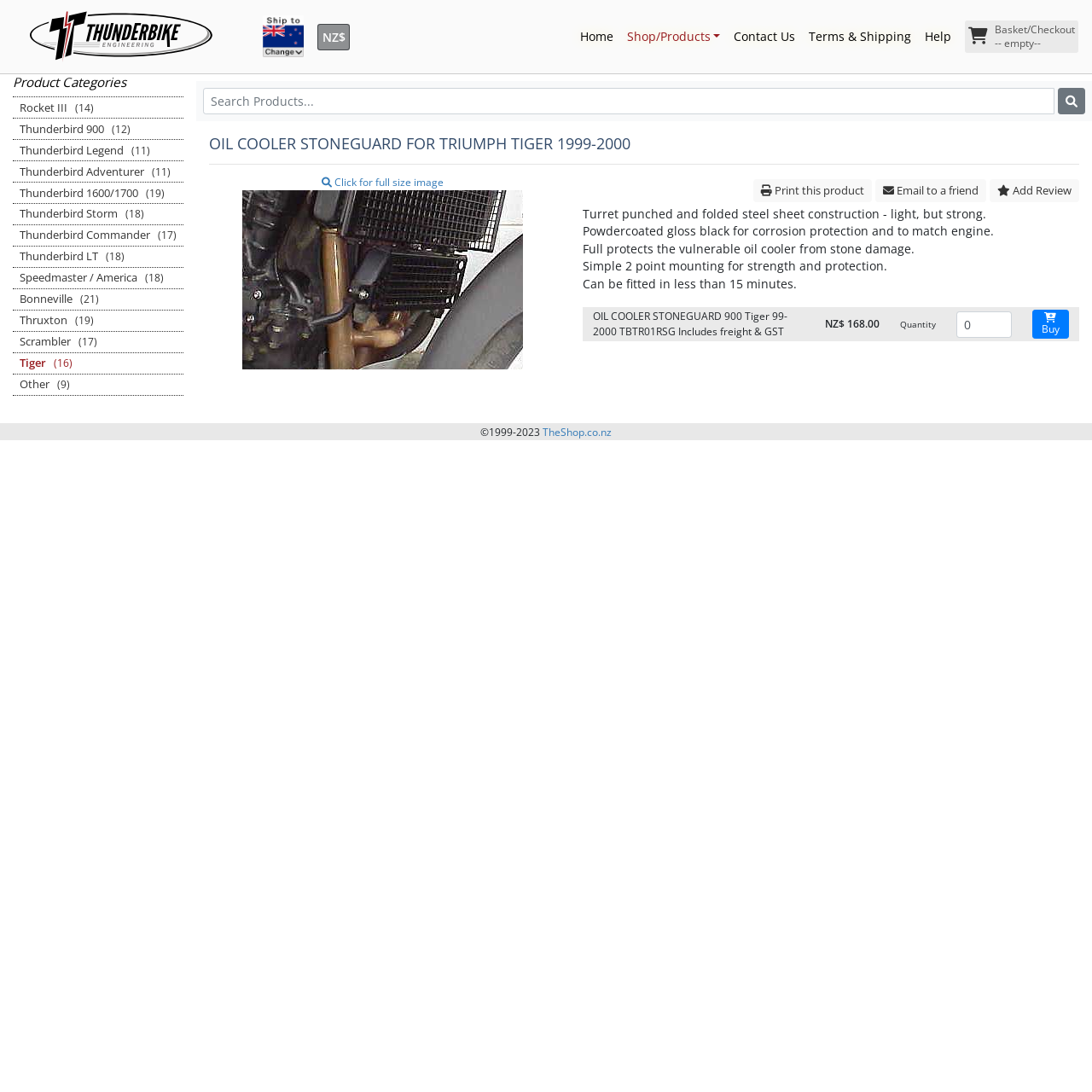Respond to the question with just a single word or phrase: 
What is the brand of the motorcycle?

Triumph